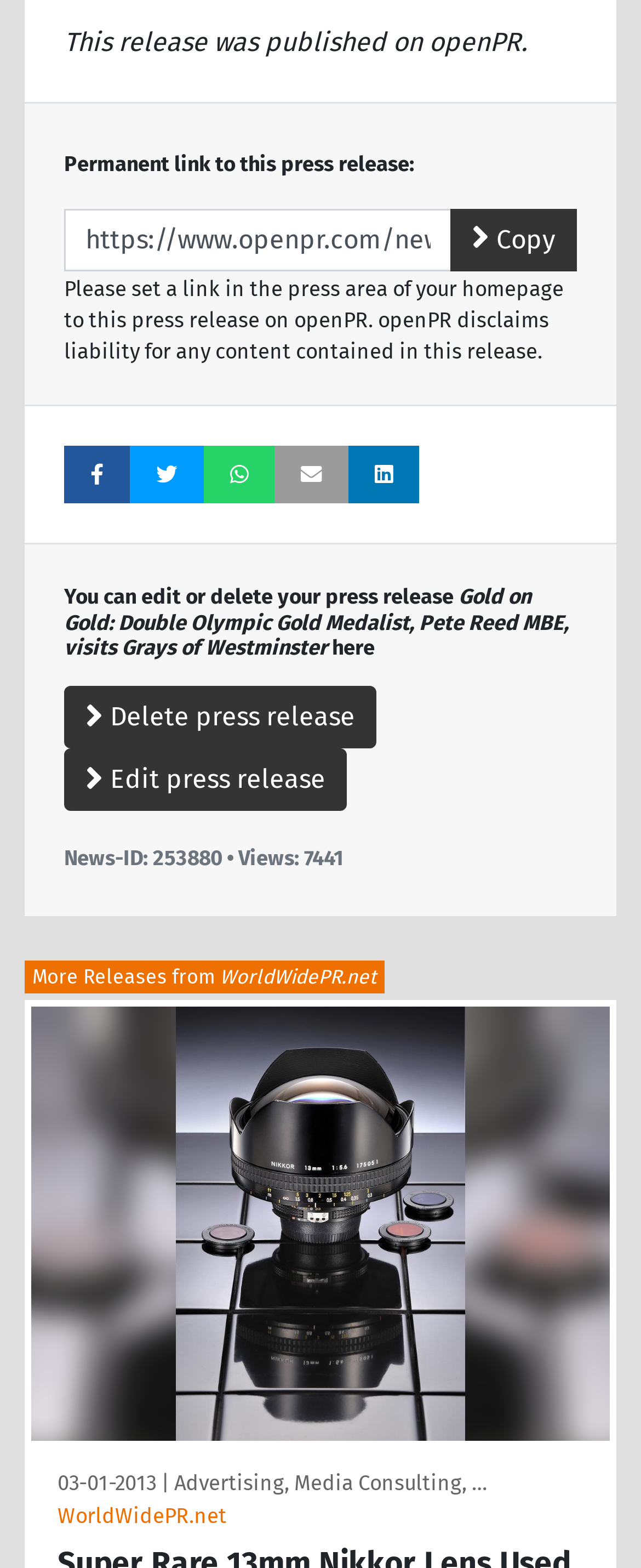Find the bounding box coordinates of the clickable area that will achieve the following instruction: "view reviews".

None